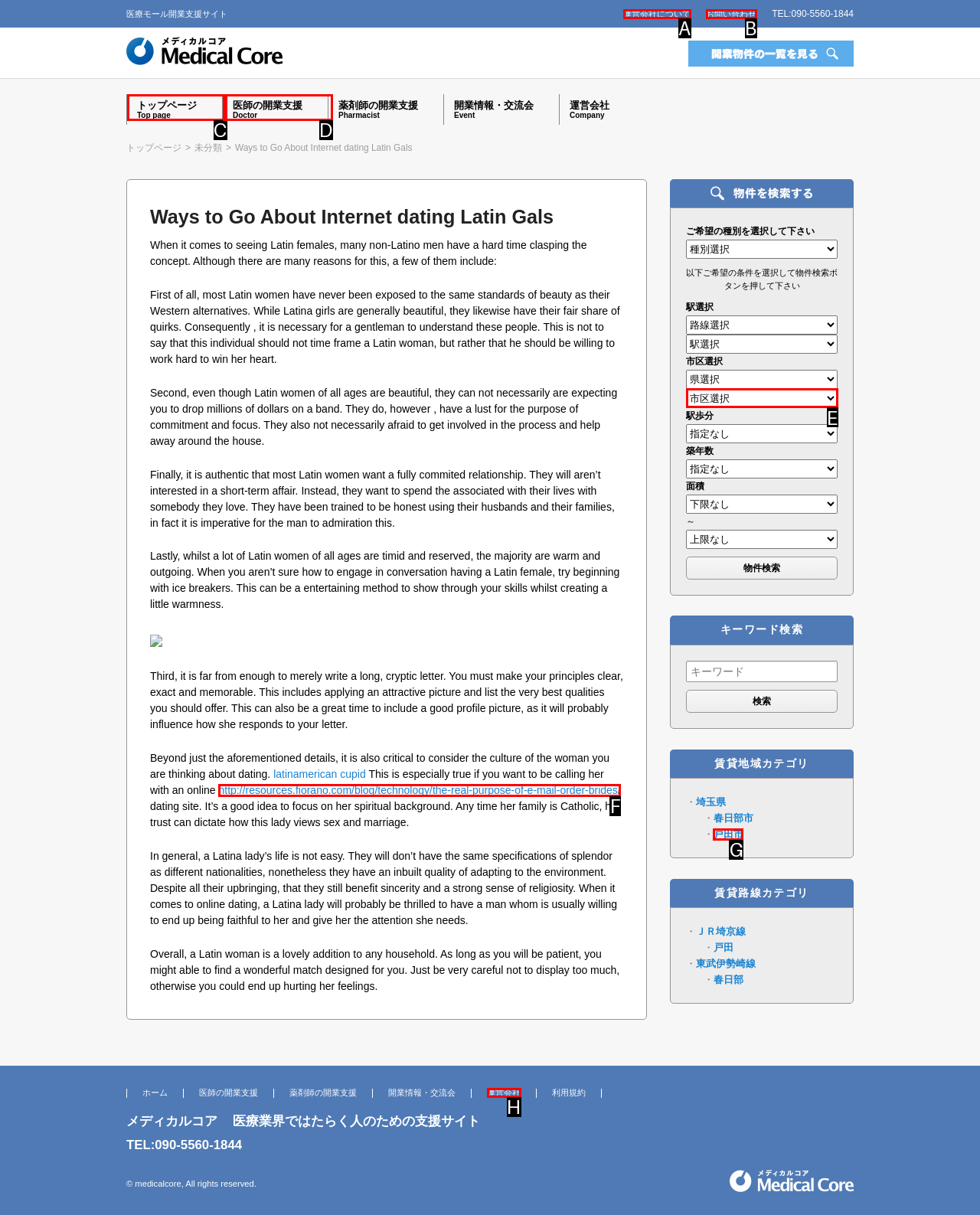Which HTML element fits the description: お問い合わせ? Respond with the letter of the appropriate option directly.

B